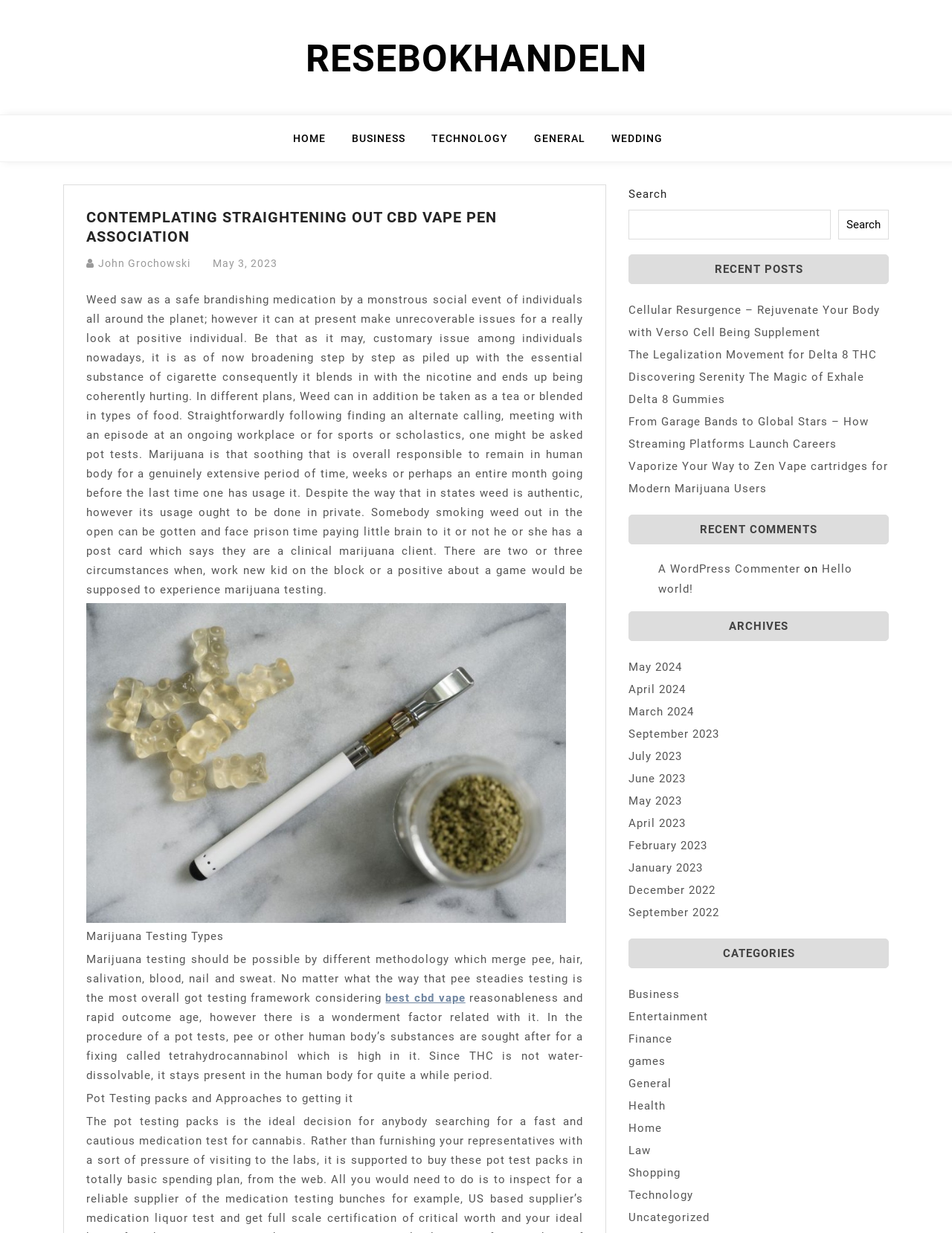Refer to the image and offer a detailed explanation in response to the question: What type of testing is discussed in the article?

The article mentions 'Marijuana Testing Types' and discusses different methods of testing, including pee, hair, salivation, blood, nail, and sweat. This indicates that the type of testing being discussed is marijuana testing.